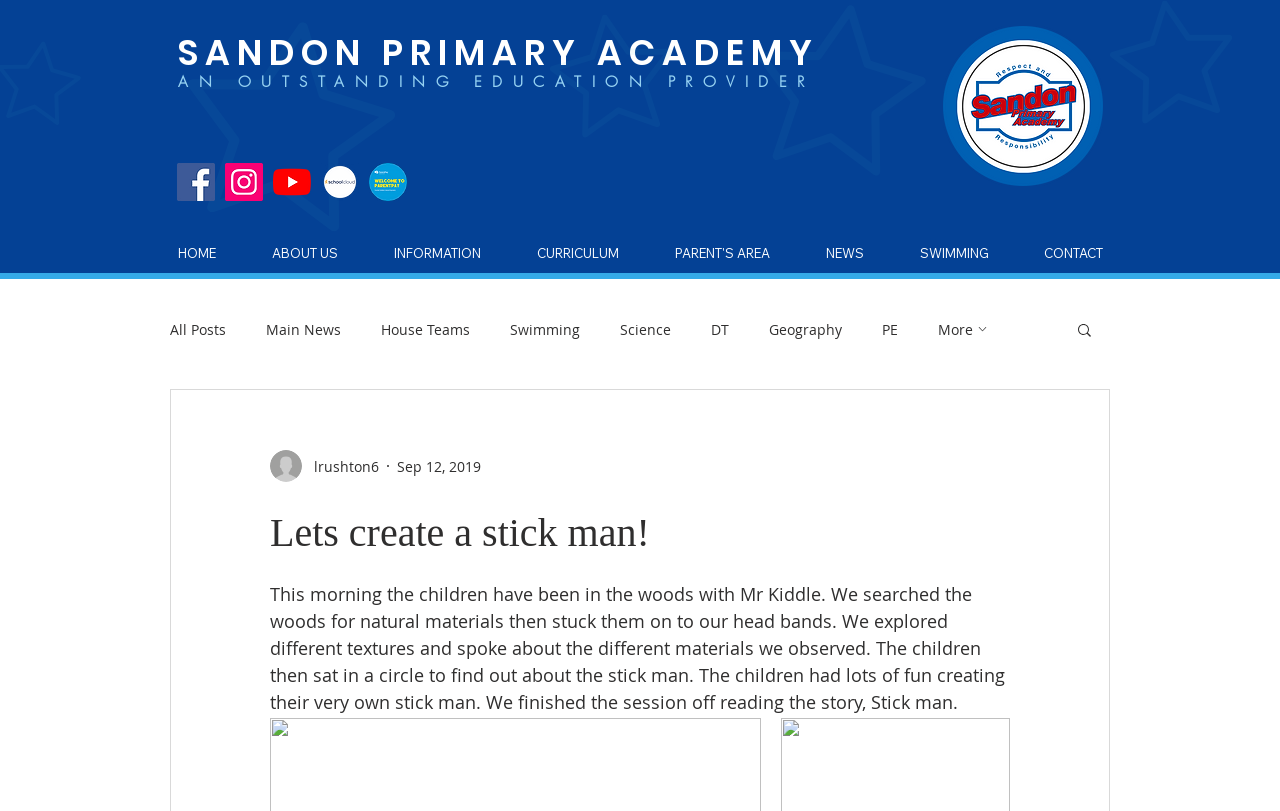Identify the bounding box coordinates of the element that should be clicked to fulfill this task: "Read the blog post about creating a stick man". The coordinates should be provided as four float numbers between 0 and 1, i.e., [left, top, right, bottom].

[0.211, 0.628, 0.789, 0.686]